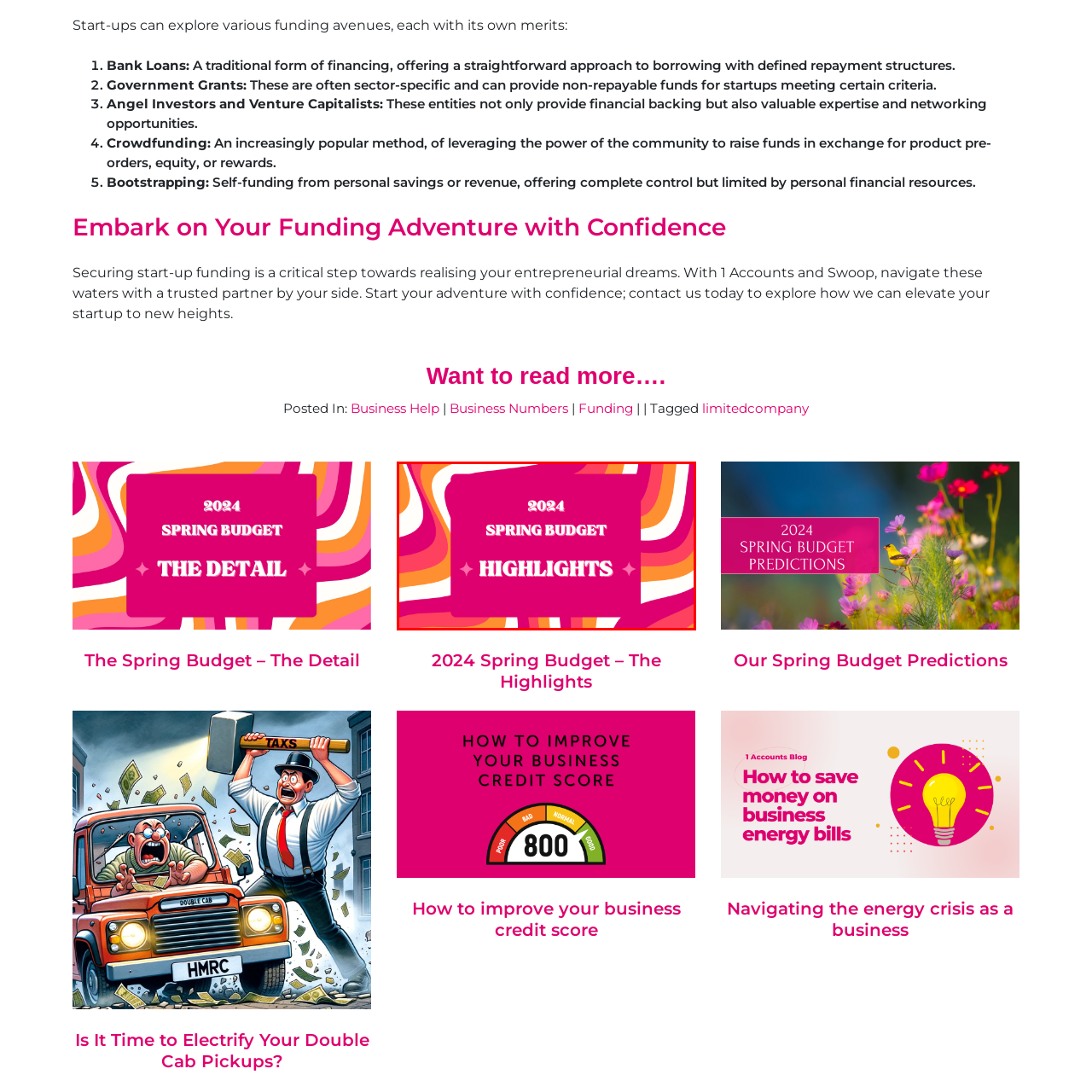What is the purpose of the design?
Review the image highlighted by the red bounding box and respond with a brief answer in one word or phrase.

To engage viewers